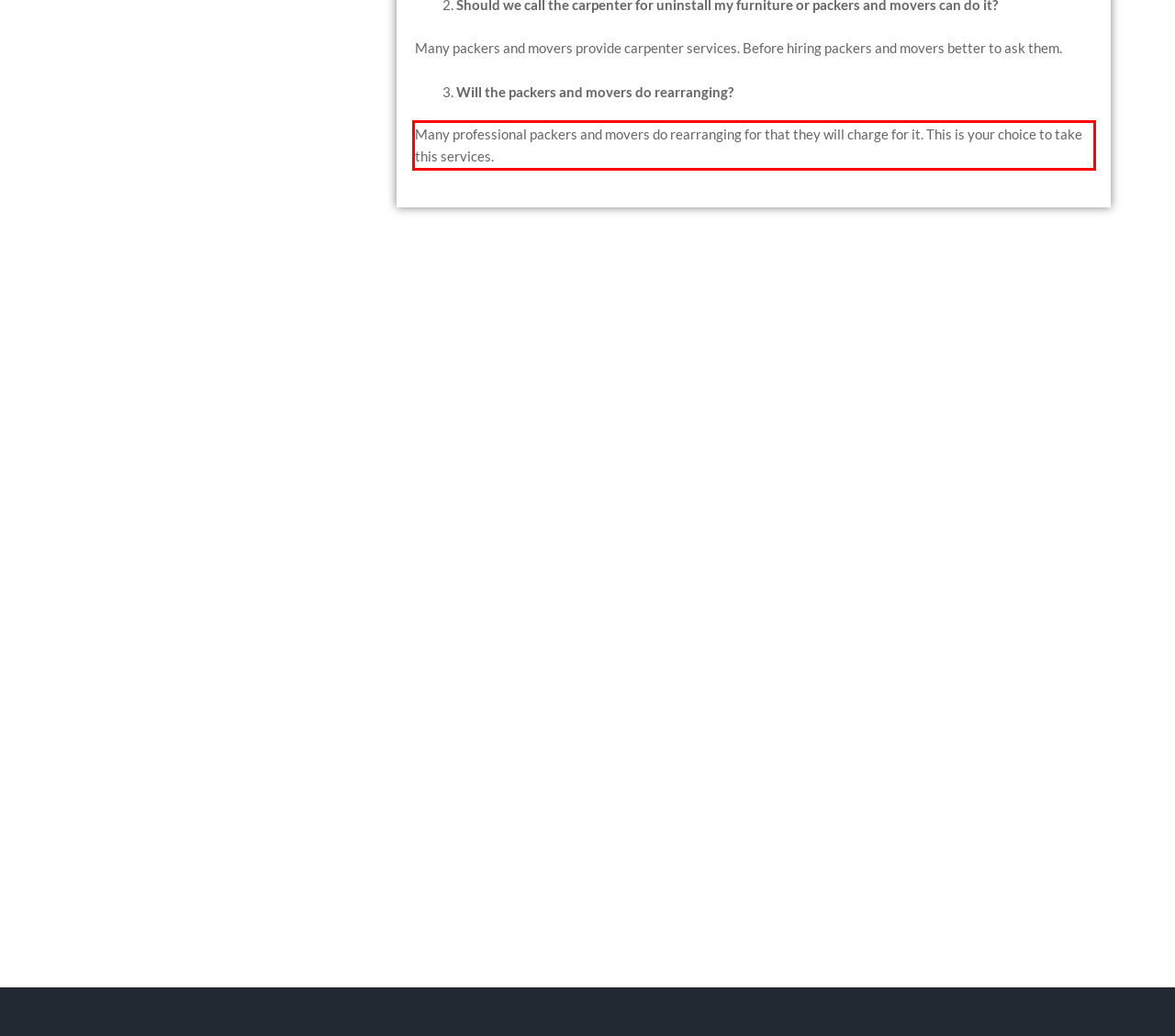Given the screenshot of a webpage, identify the red rectangle bounding box and recognize the text content inside it, generating the extracted text.

Many professional packers and movers do rearranging for that they will charge for it. This is your choice to take this services.